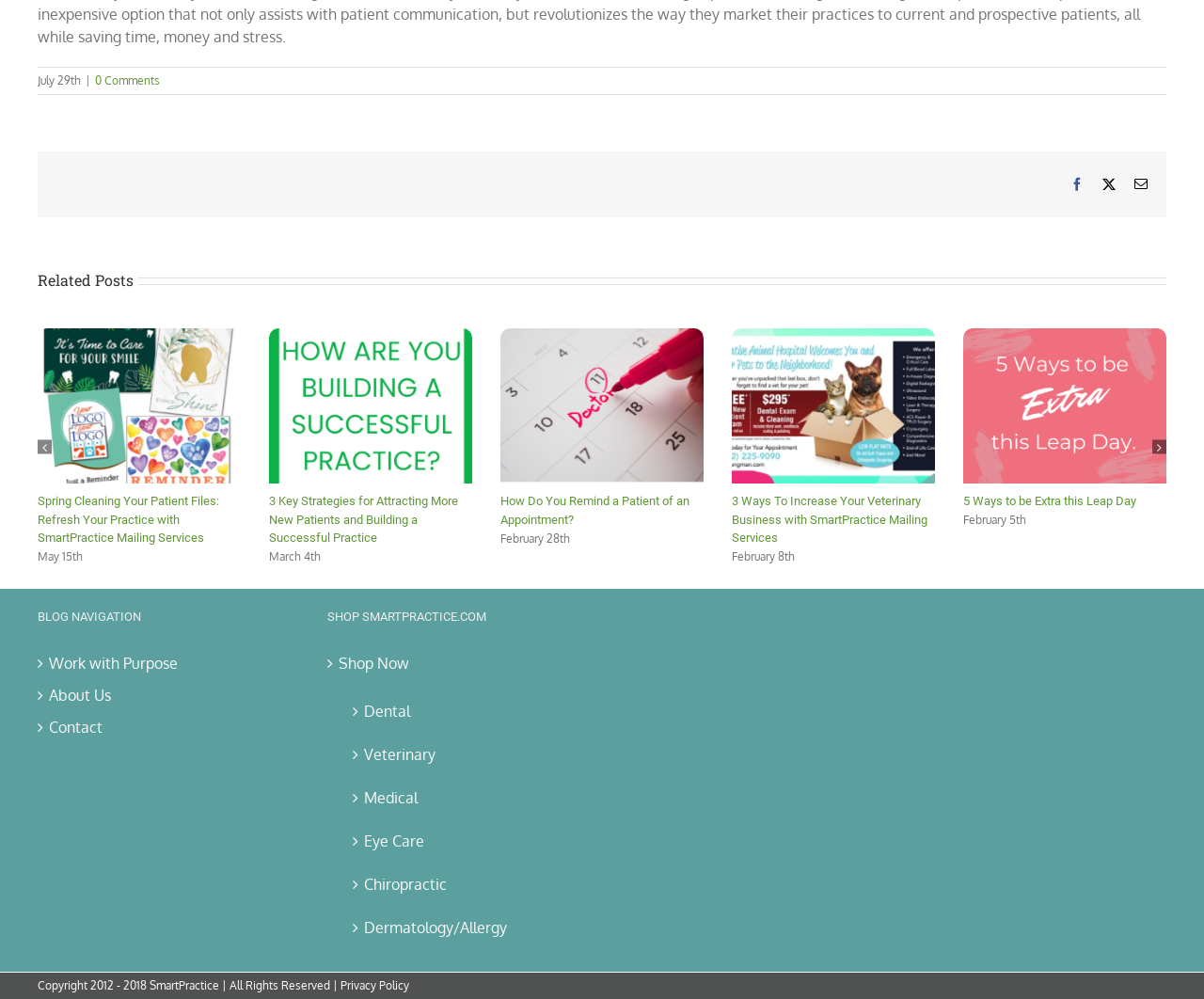Find the bounding box coordinates for the UI element whose description is: "Contact". The coordinates should be four float numbers between 0 and 1, in the format [left, top, right, bottom].

[0.041, 0.717, 0.24, 0.739]